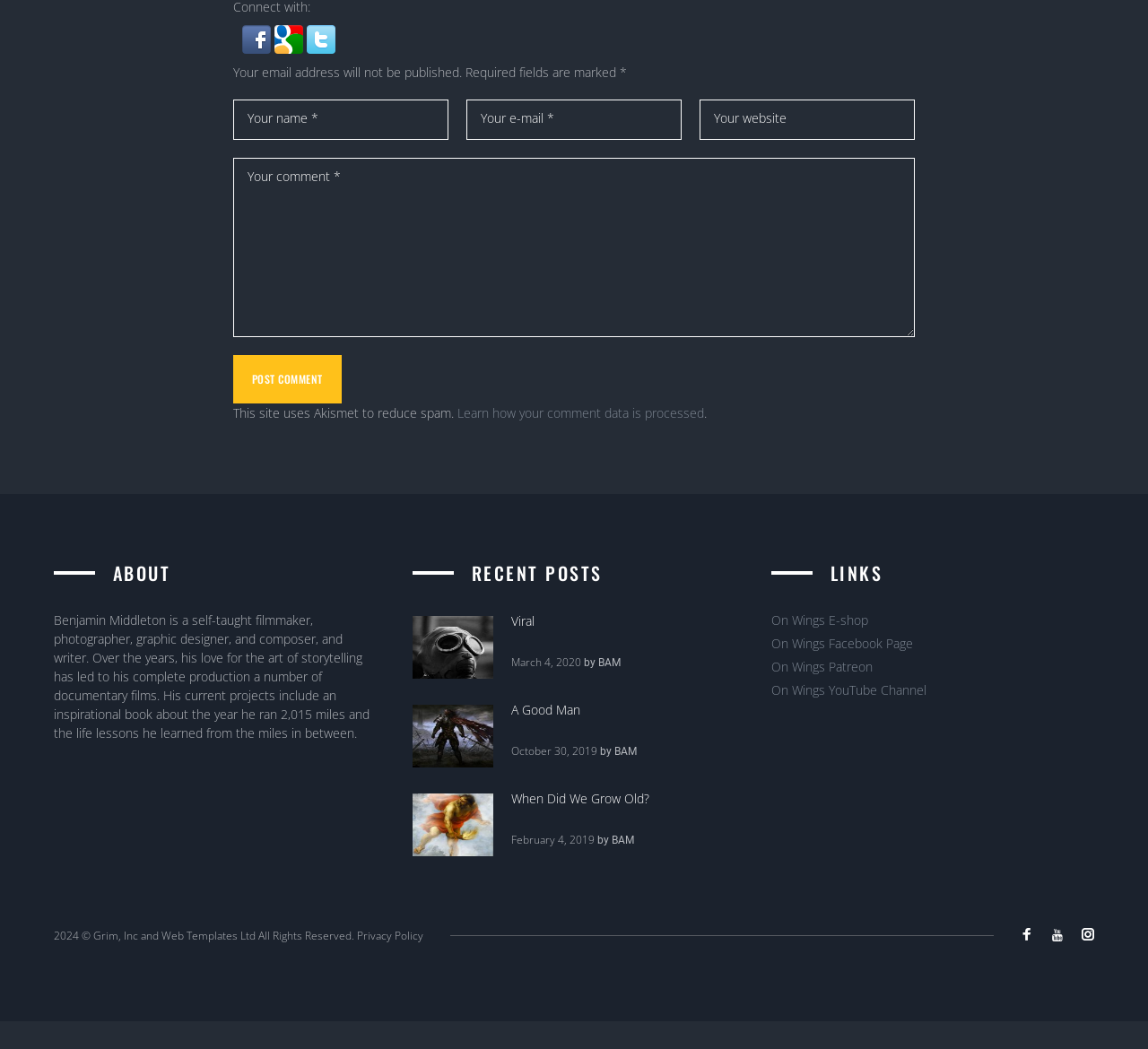Please find the bounding box coordinates for the clickable element needed to perform this instruction: "Connect with Facebook".

[0.211, 0.051, 0.239, 0.068]